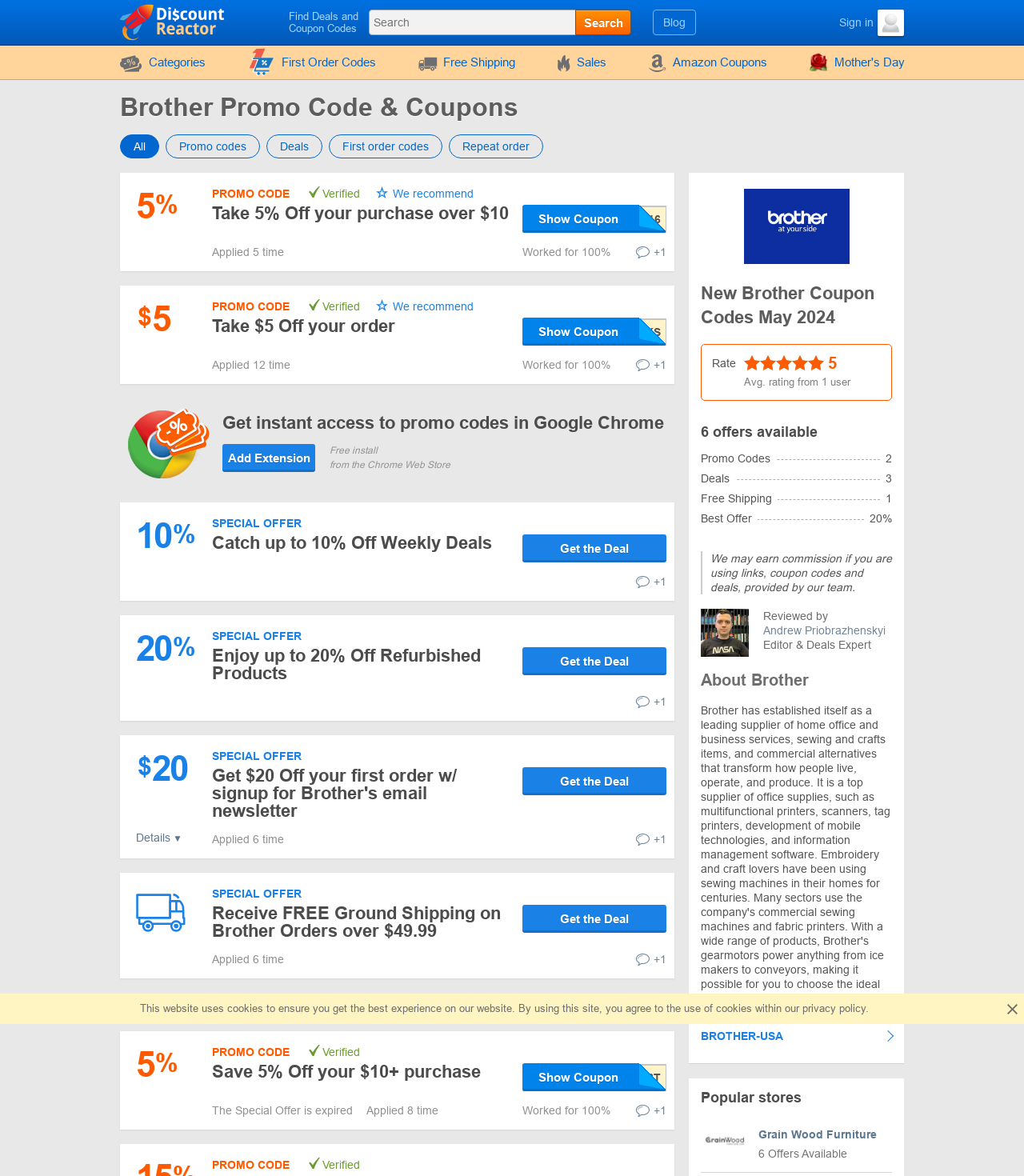What is the minimum order value required for free ground shipping?
Based on the visual content, answer with a single word or a brief phrase.

$49.99